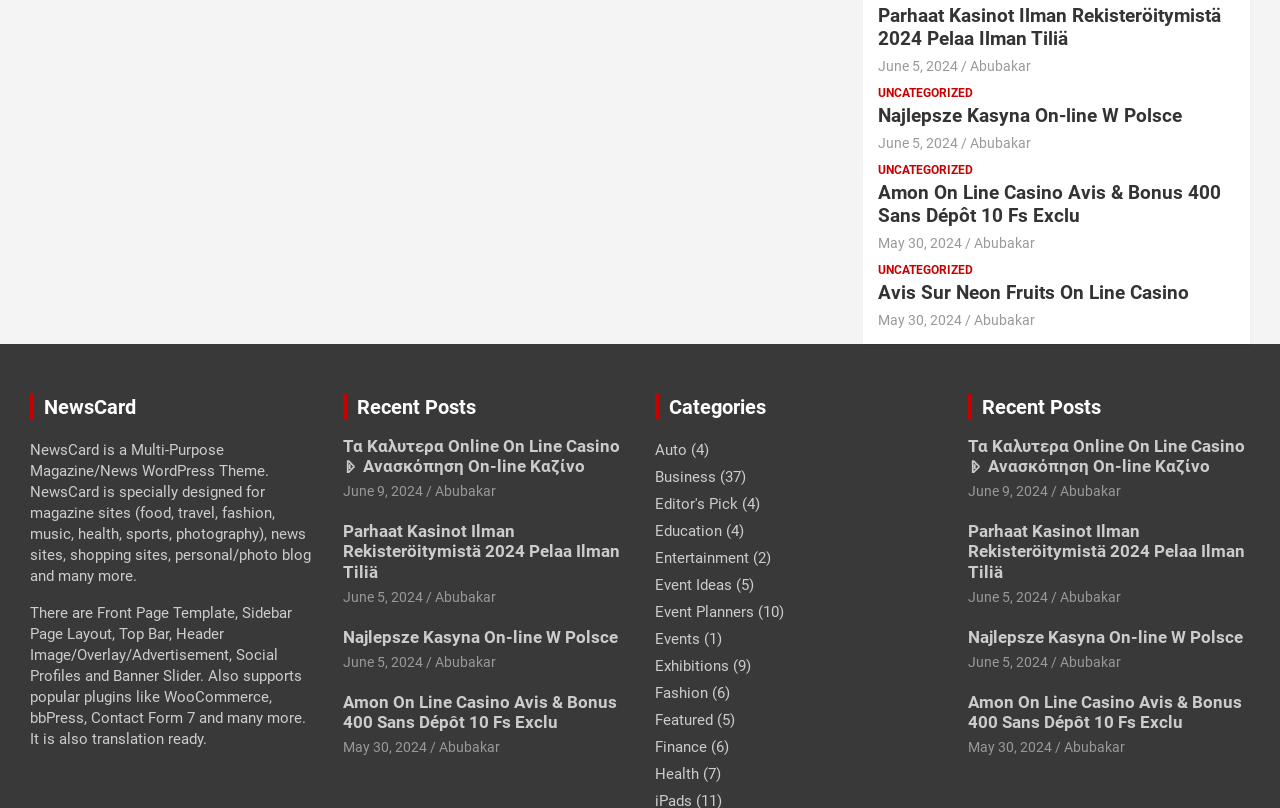Based on the visual content of the image, answer the question thoroughly: What is the title of the first heading?

The first heading element is located at the top of the webpage, with a bounding box of [0.686, 0.006, 0.965, 0.063]. The text content of this element is 'Parhaat Kasinot Ilman Rekisteröitymistä 2024 Pelaa Ilman Tiliä'.